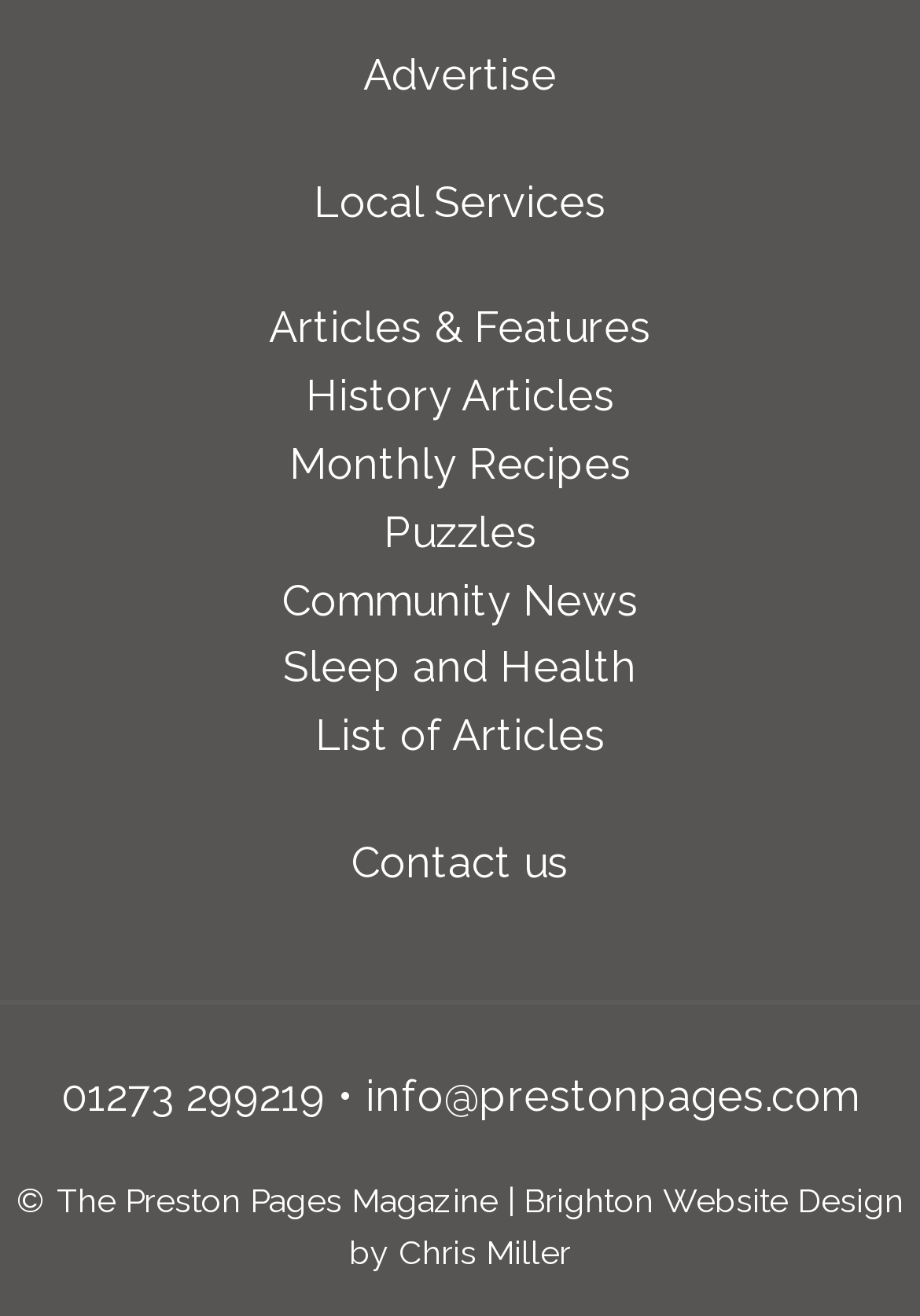Find the bounding box coordinates of the clickable area that will achieve the following instruction: "Contact us".

[0.382, 0.636, 0.618, 0.674]